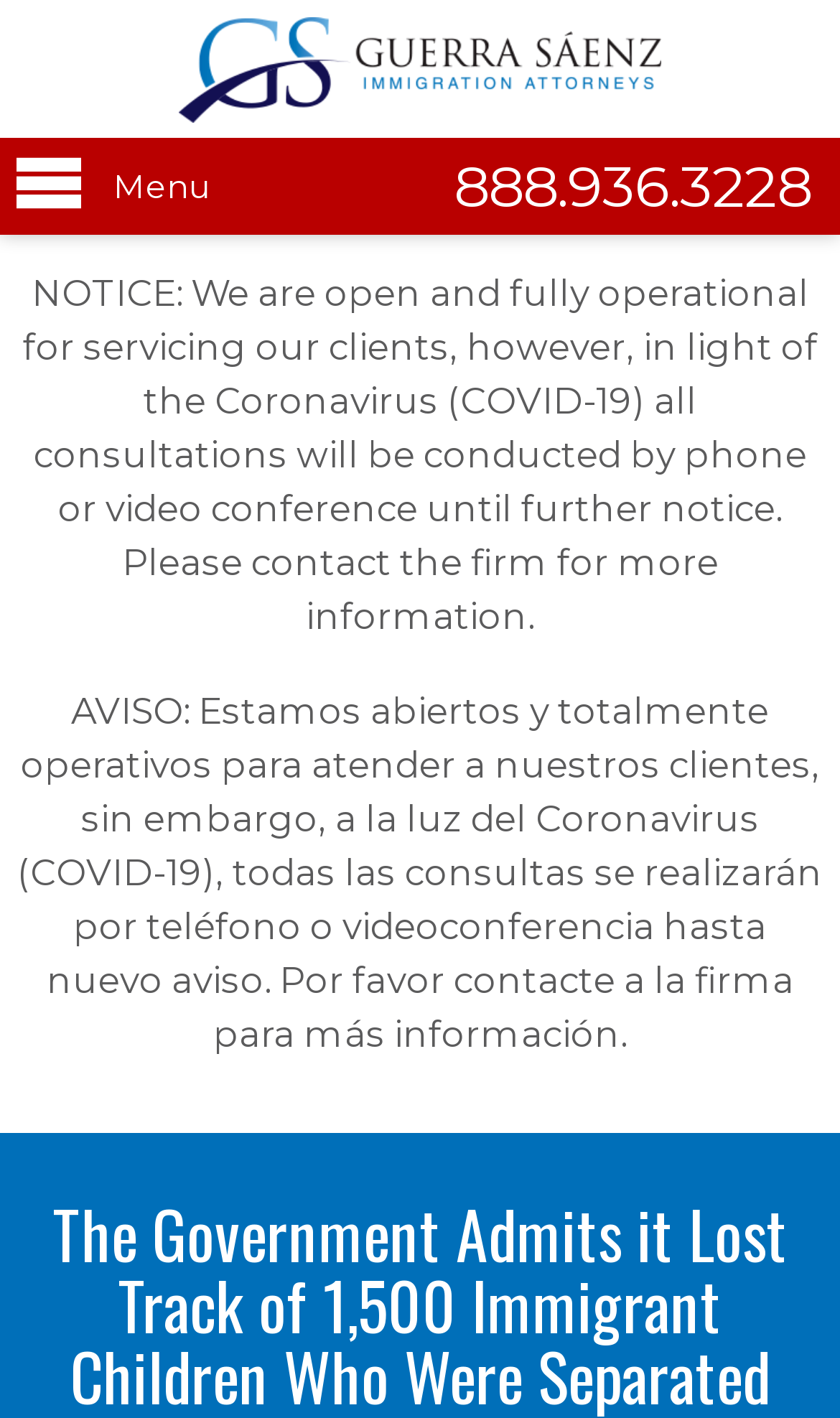Determine the bounding box coordinates (top-left x, top-left y, bottom-right x, bottom-right y) of the UI element described in the following text: 888.936.3228

[0.506, 0.102, 1.0, 0.162]